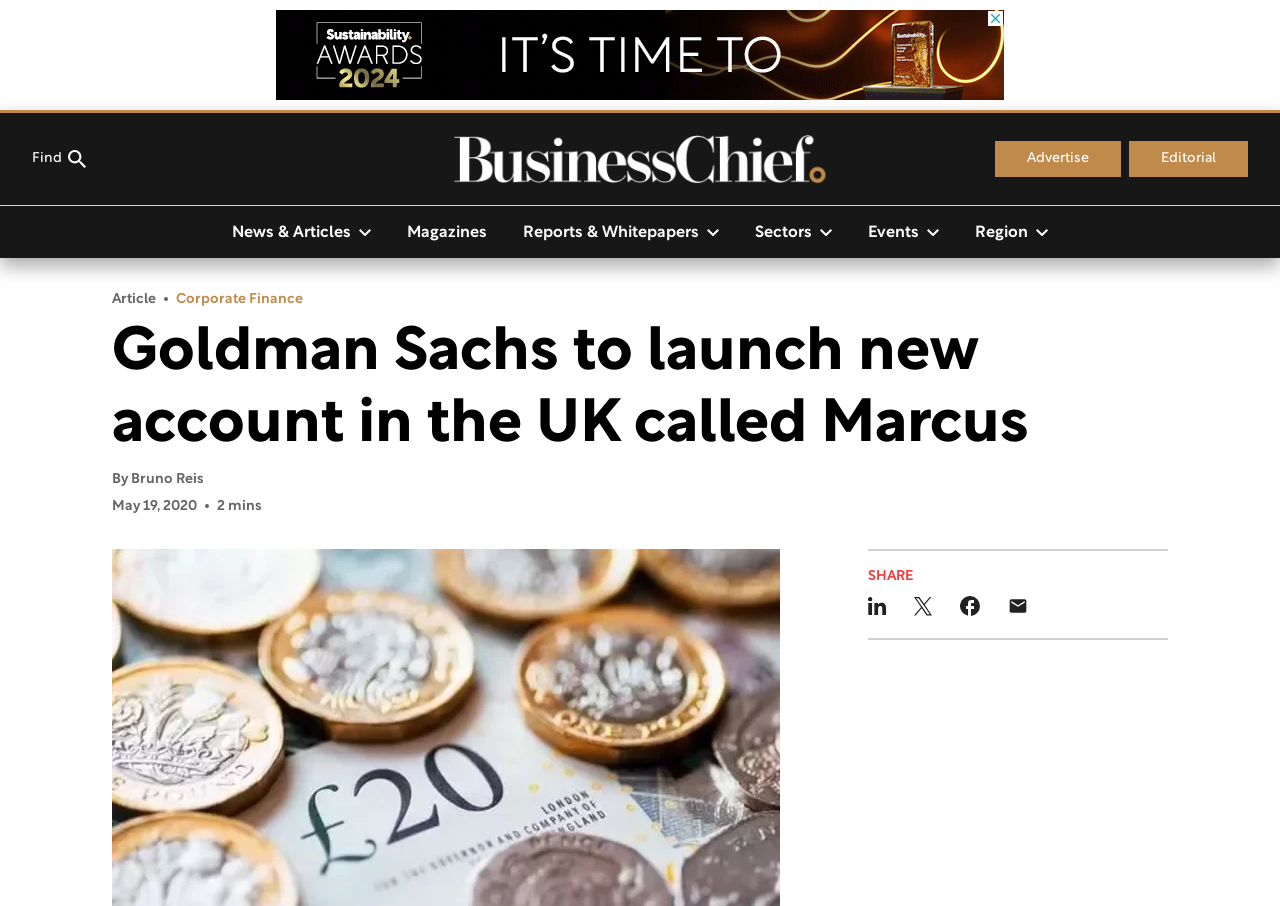Elaborate on the different components and information displayed on the webpage.

The webpage is about Goldman Sachs launching a new account in the UK called Marcus. At the top, there is an advertisement iframe taking up about 57% of the screen width and 11% of the screen height. Below the advertisement, there are several links and buttons aligned horizontally, including a search button labeled "Find" on the left, and links to "Advertise" and "Editorial" on the right.

Further down, there are five buttons labeled "News & Articles", "Magazines", "Reports & Whitepapers", "Sectors", and "Events", which are arranged horizontally and take up about 67% of the screen width. Below these buttons, there is a heading that reads "Goldman Sachs to launch new account in the UK called Marcus", which spans about 82% of the screen width.

Under the heading, there are several lines of text, including the article category "Corporate Finance", the author's name "Bruno Reis", the publication date "May 19, 2020", and the estimated reading time "2 mins". On the right side of the page, there are social media sharing buttons for LinkedIn, Twitter, Facebook, and email, along with a "SHARE" label.